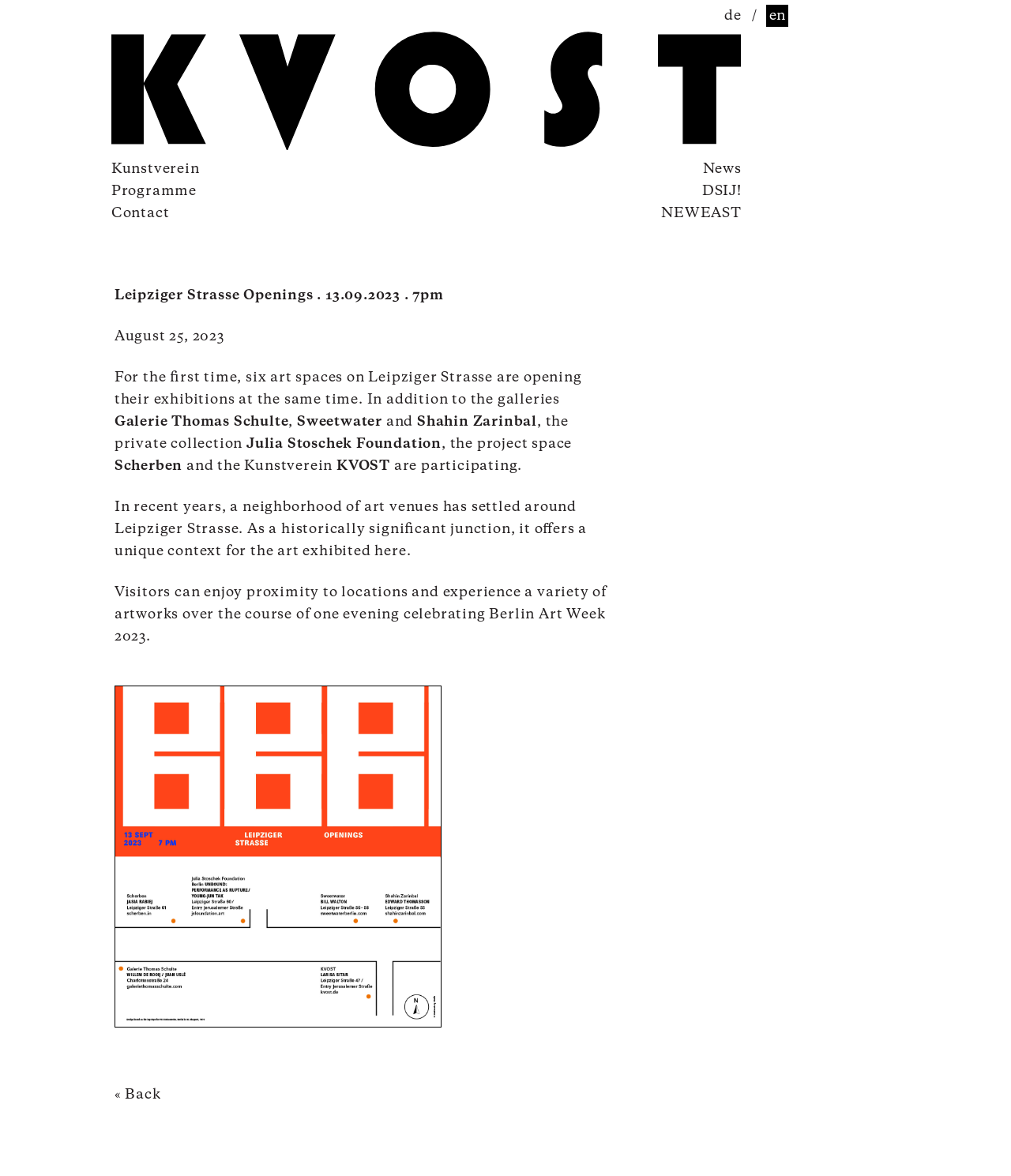What time does the event start?
With the help of the image, please provide a detailed response to the question.

The answer can be found in the heading of the webpage, which states 'Leipziger Strasse Openings. 13.09.2023. 7pm'.